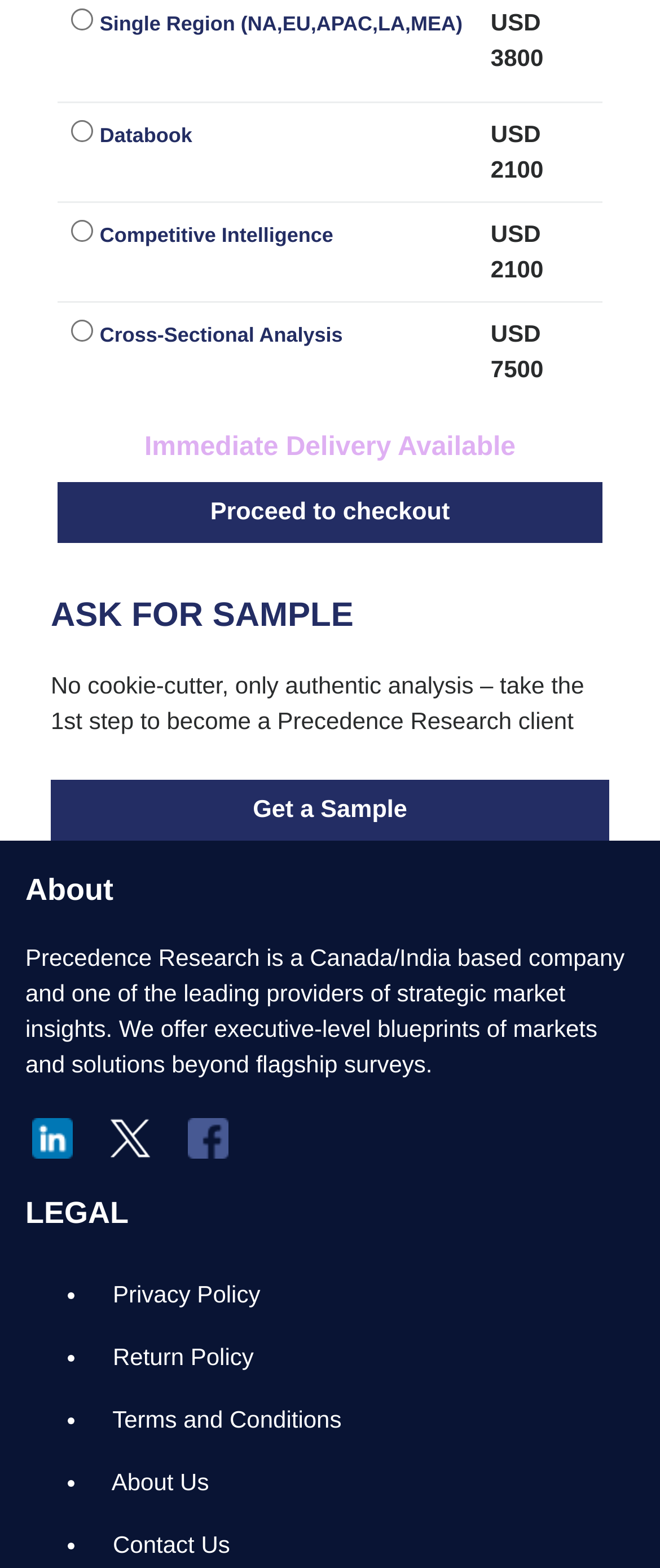Please pinpoint the bounding box coordinates for the region I should click to adhere to this instruction: "Get a Sample".

[0.077, 0.497, 0.923, 0.536]